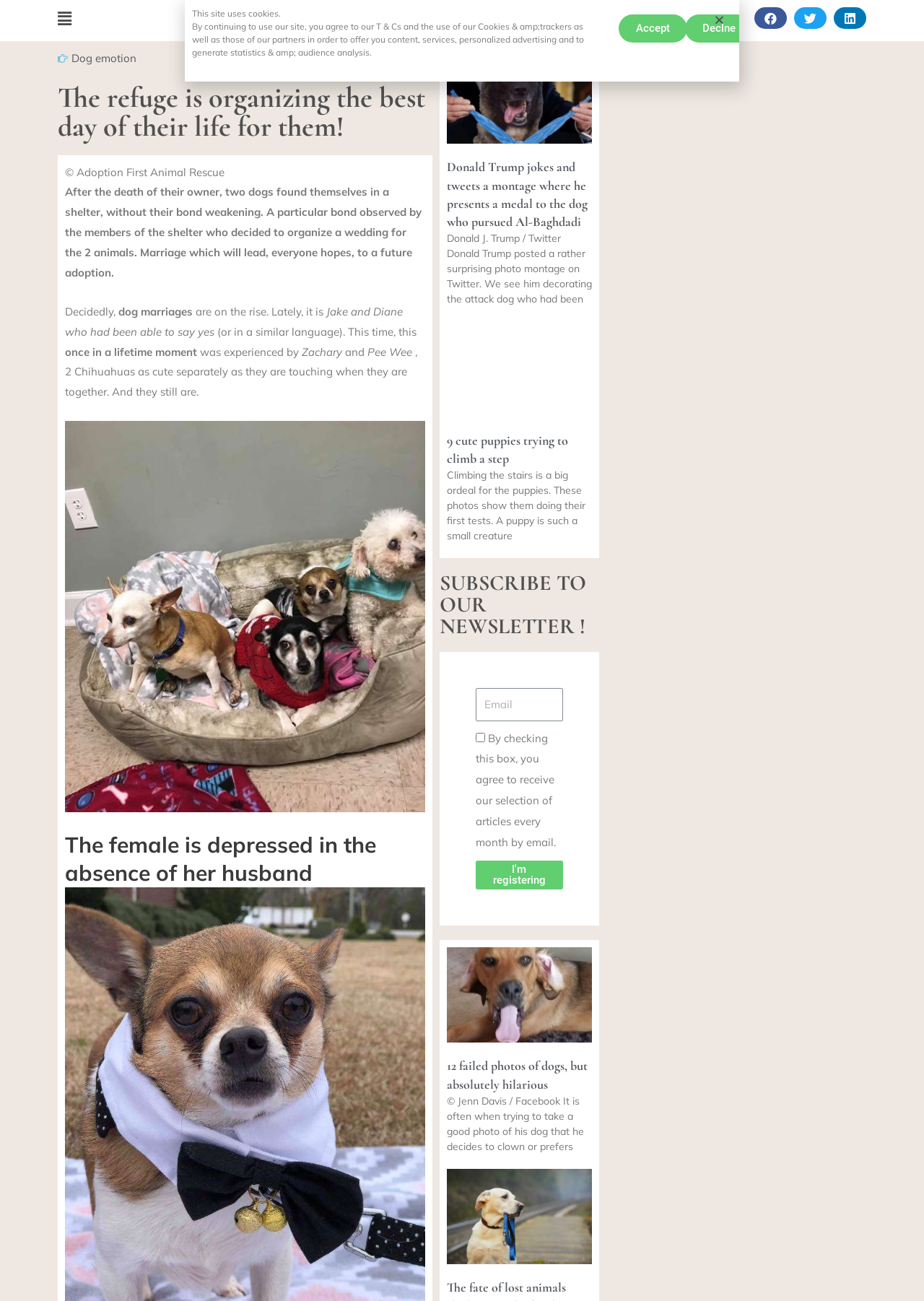Bounding box coordinates must be specified in the format (top-left x, top-left y, bottom-right x, bottom-right y). All values should be floating point numbers between 0 and 1. What are the bounding box coordinates of the UI element described as: Declne

[0.741, 0.011, 0.815, 0.033]